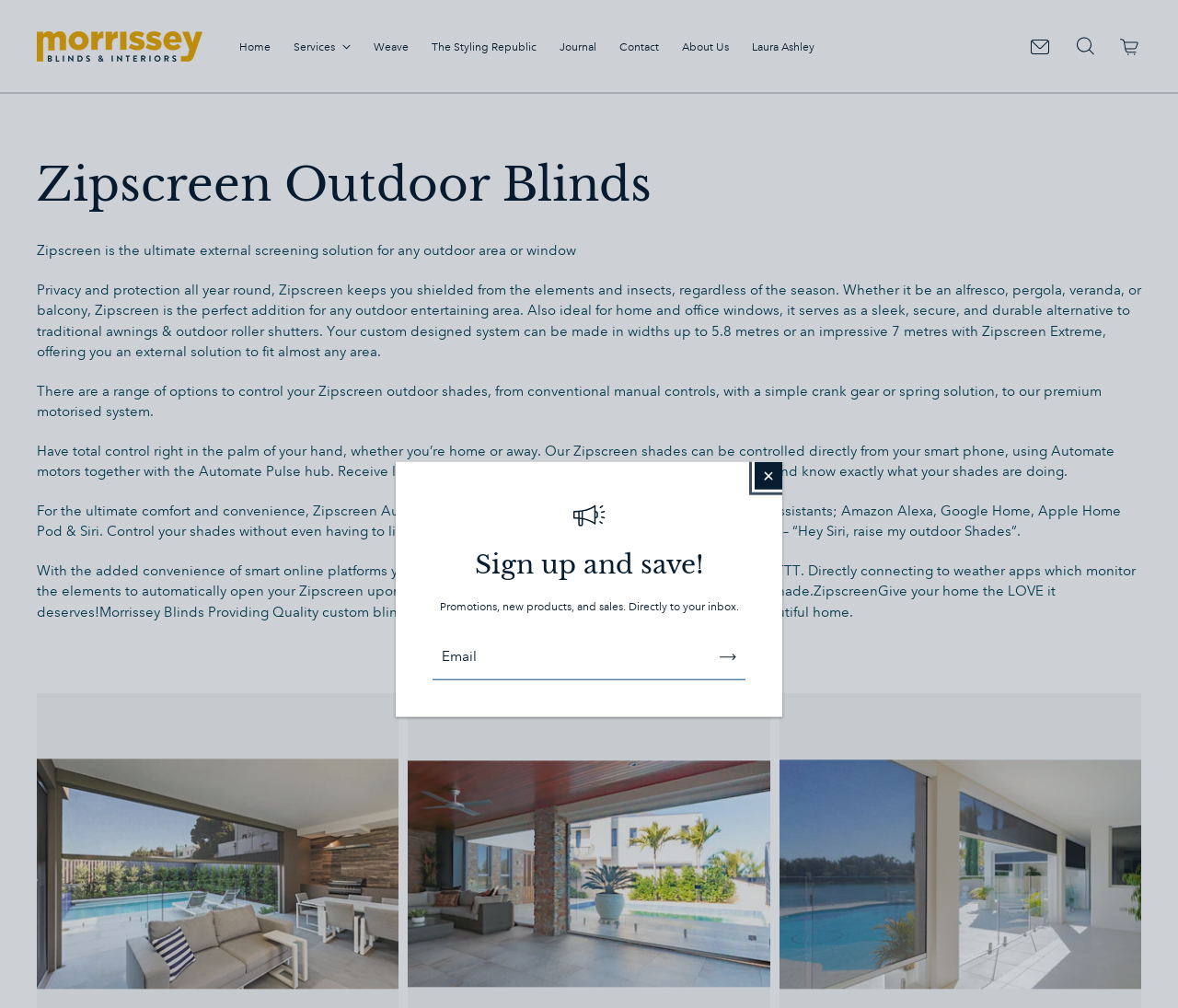Give a detailed explanation of the elements present on the webpage.

The webpage is about Zipscreen, an external screening solution for outdoor areas and windows, provided by Morrissey Blinds & Interiors. At the top left, there is a link to skip to the content, followed by the company's logo and name. A navigation menu is located below, featuring links to Home, Services, Weave, The Styling Republic, Journal, Contact, and About Us.

On the right side of the navigation menu, there are three buttons: Email popup, Search, and Cart. Below the navigation menu, there is a header section with a heading that reads "Zipscreen Outdoor Blinds". This section also contains a brief introduction to Zipscreen, describing it as the ultimate external screening solution for any outdoor area or window.

The introduction is followed by four paragraphs of text, which provide more information about Zipscreen's features and benefits. The text describes how Zipscreen provides privacy and protection from the elements and insects, and how it can be controlled using various methods, including manual controls, motorized systems, and smart phone apps. The text also mentions the compatibility of Zipscreen with popular voice control assistants and smart online platforms.

On the right side of the page, there is a section with a heading that reads "Sign up and save!". This section contains a brief description of the benefits of signing up, a text box to enter an email address, and a Subscribe button.